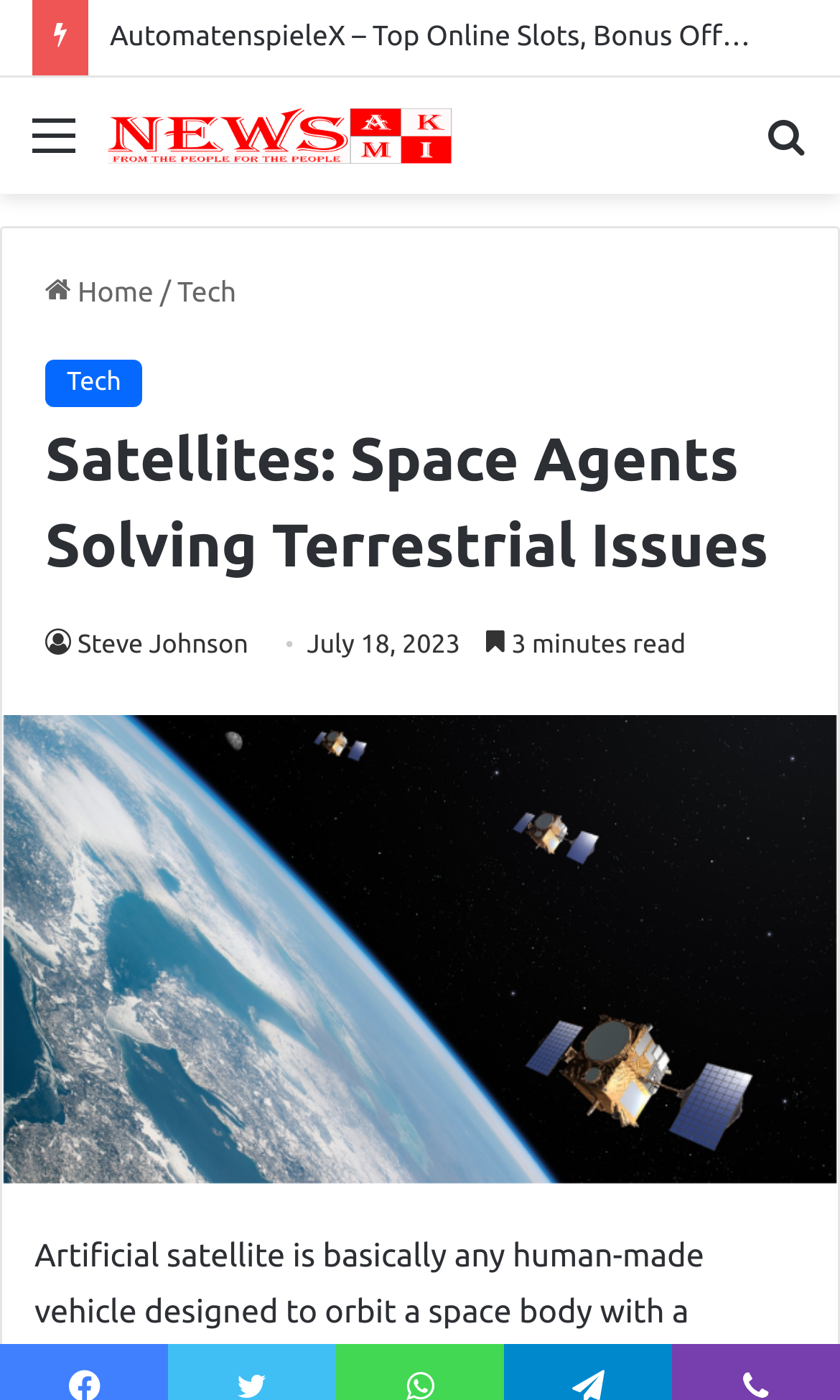Use a single word or phrase to answer this question: 
How long does it take to read this article?

3 minutes